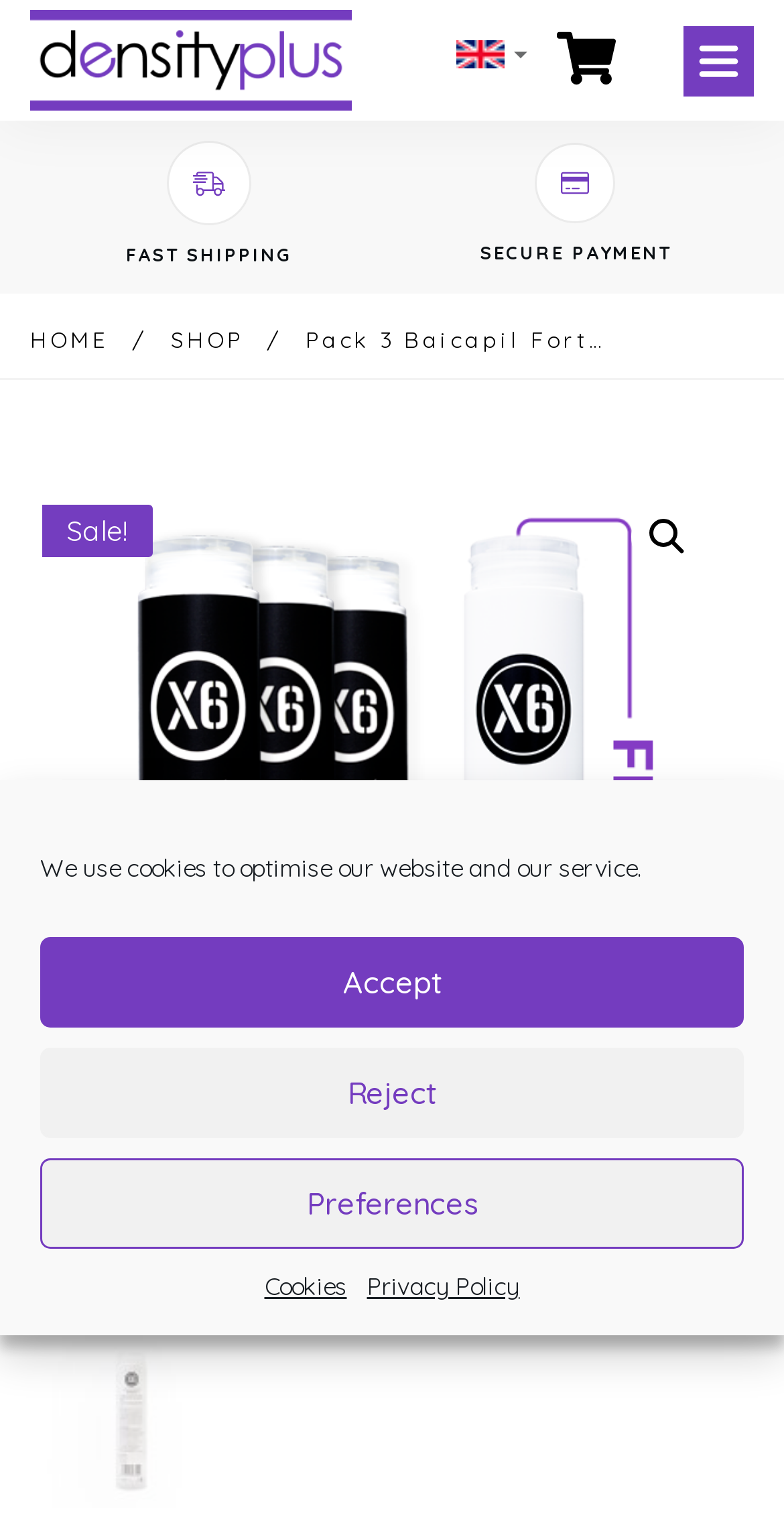Describe in detail what you see on the webpage.

This webpage appears to be an e-commerce page for a hair care product, specifically the "Pack 3 Baicapil Fortifying Shampoo X6 + 1 Free Nourishing Conditioner X6". 

At the top of the page, there is a dialog box for managing cookie consent, which includes a message about using cookies to optimize the website and service, along with buttons to accept, reject, or adjust preferences. Below this, there are links to "Cookies" and "Privacy Policy".

To the top-right of the page, there are three small images, likely representing different languages or currencies. 

On the top-left, there is a link to "Densityplus" with a corresponding image. Next to it, there is another link with an image. 

In the middle of the page, there are two tables with images and text. The first table has an image and the text "FAST SHIPPING", while the second table has an image and the text "SECURE PAYMENT". 

Below these tables, there is a navigation menu with links to "HOME" and "SHOP", separated by a slash. 

Further down, there is a "Sale!" notification, followed by a search icon and a link to a product page with a large image of a free pack of conditioner. 

The page also features a series of images, likely showcasing the product or its benefits, arranged in a grid-like pattern.